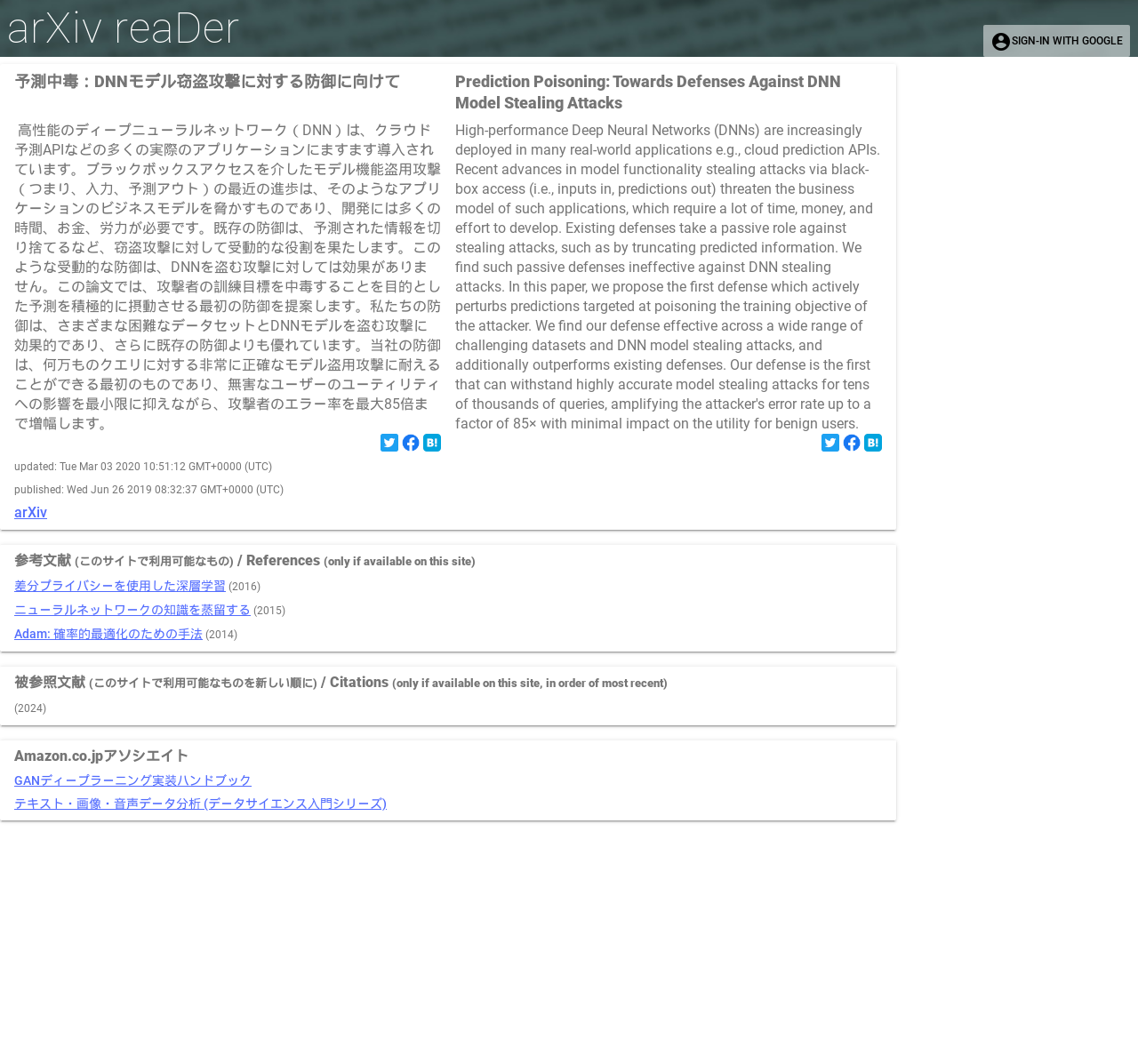What is the date of the last update?
Provide a well-explained and detailed answer to the question.

The date of the last update is Tue Mar 03 2020 10:51:12 GMT+0000 (UTC), which can be found in the StaticText element with ID 111.